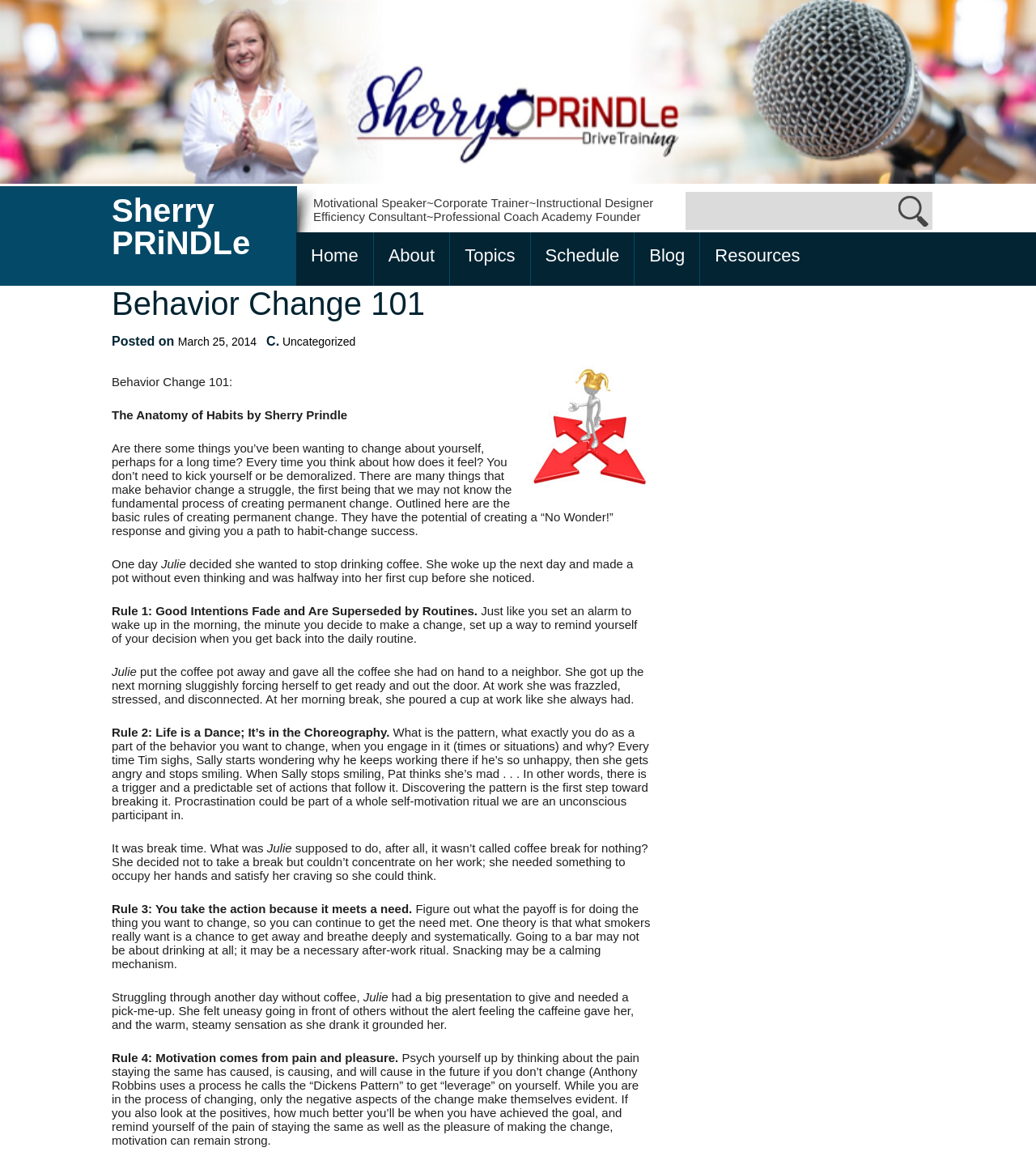Please find the bounding box coordinates of the element that you should click to achieve the following instruction: "Switch to Japanese language". The coordinates should be presented as four float numbers between 0 and 1: [left, top, right, bottom].

None